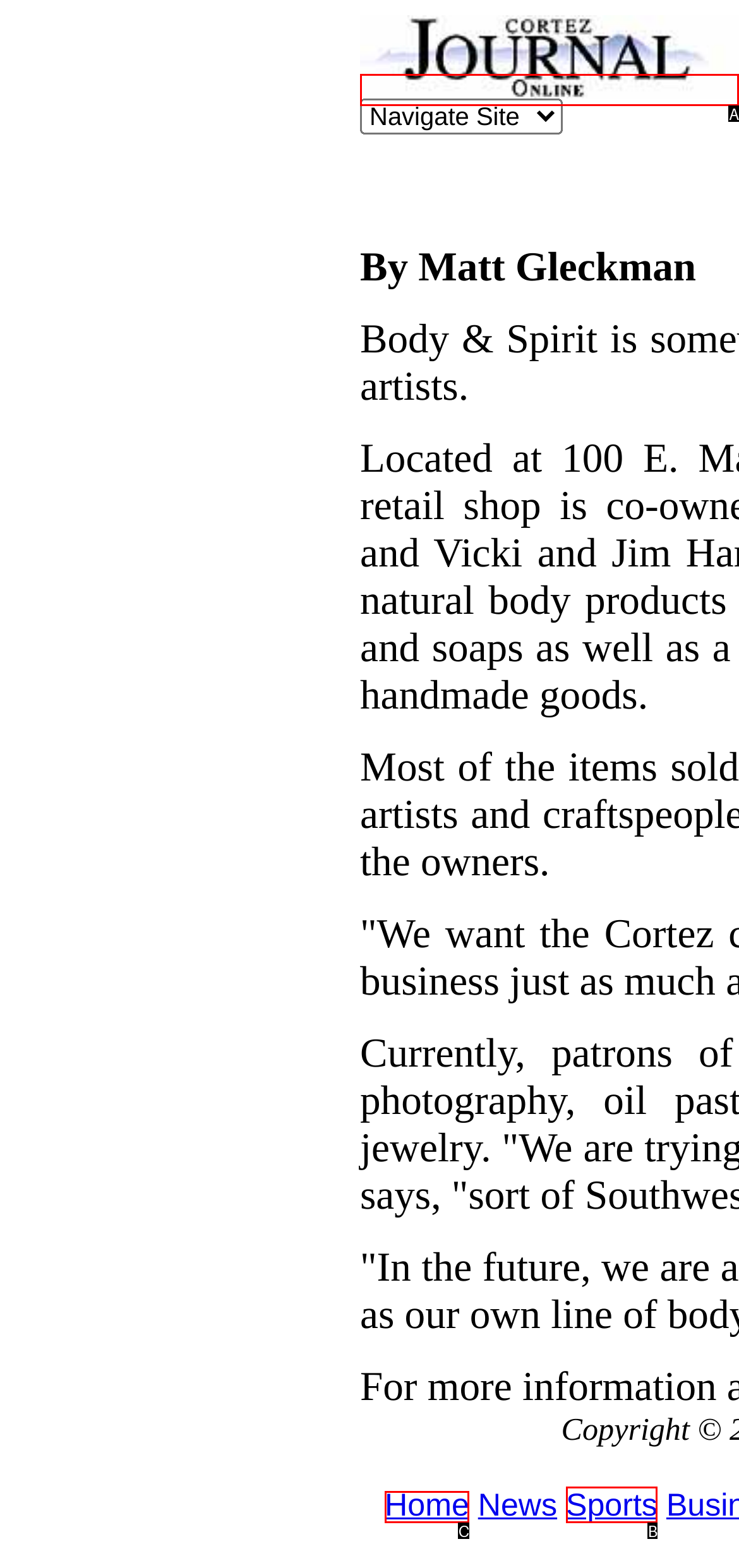Based on the given description: alt="Cortez Journal", determine which HTML element is the best match. Respond with the letter of the chosen option.

A